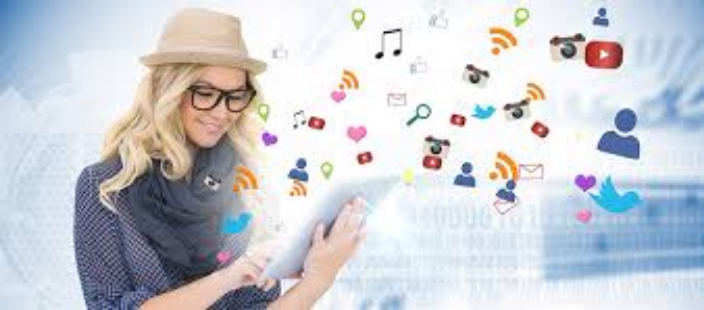Answer in one word or a short phrase: 
What does the background of the image subtly hint at?

Vast digital landscape